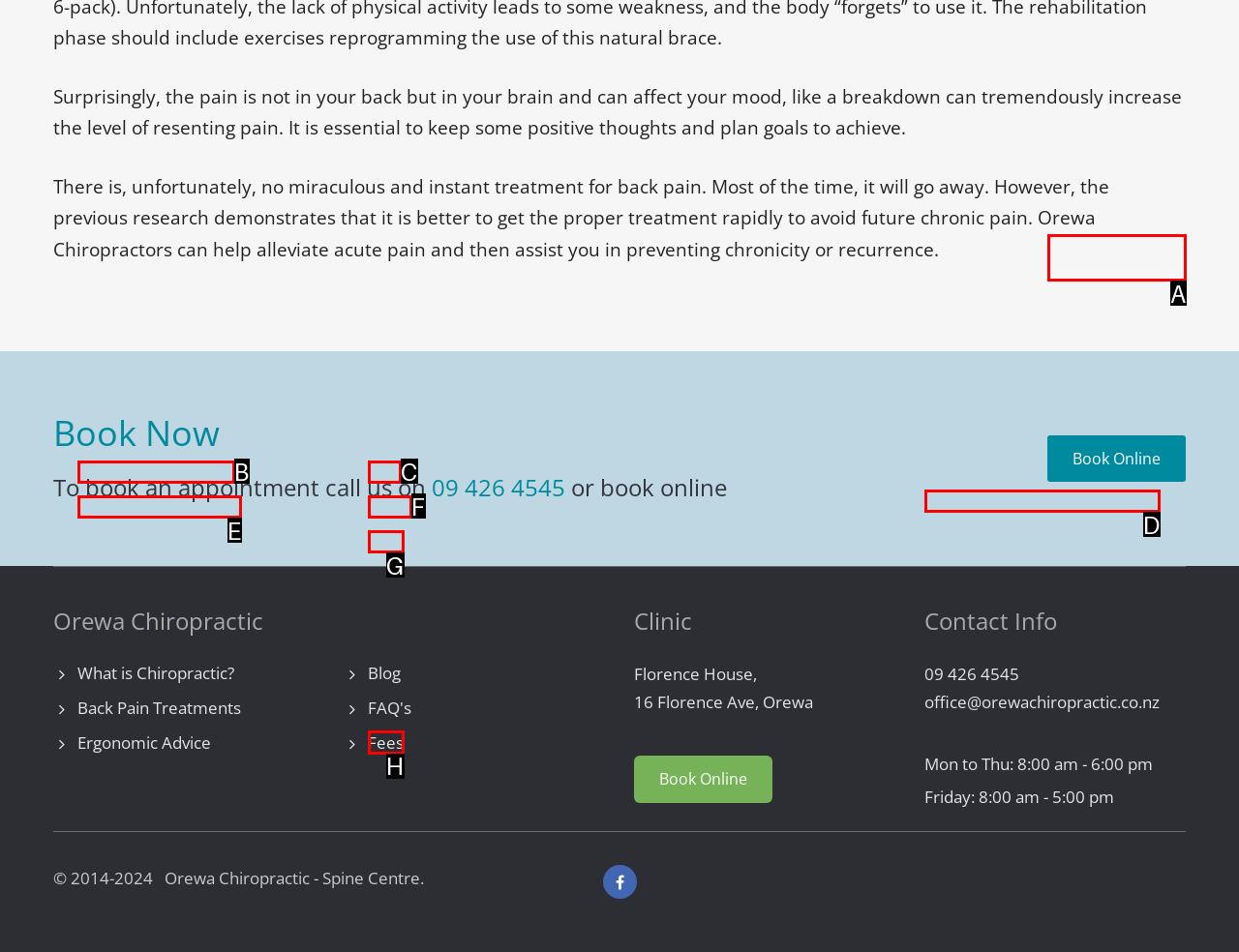Determine the appropriate lettered choice for the task: View fees. Reply with the correct letter.

H